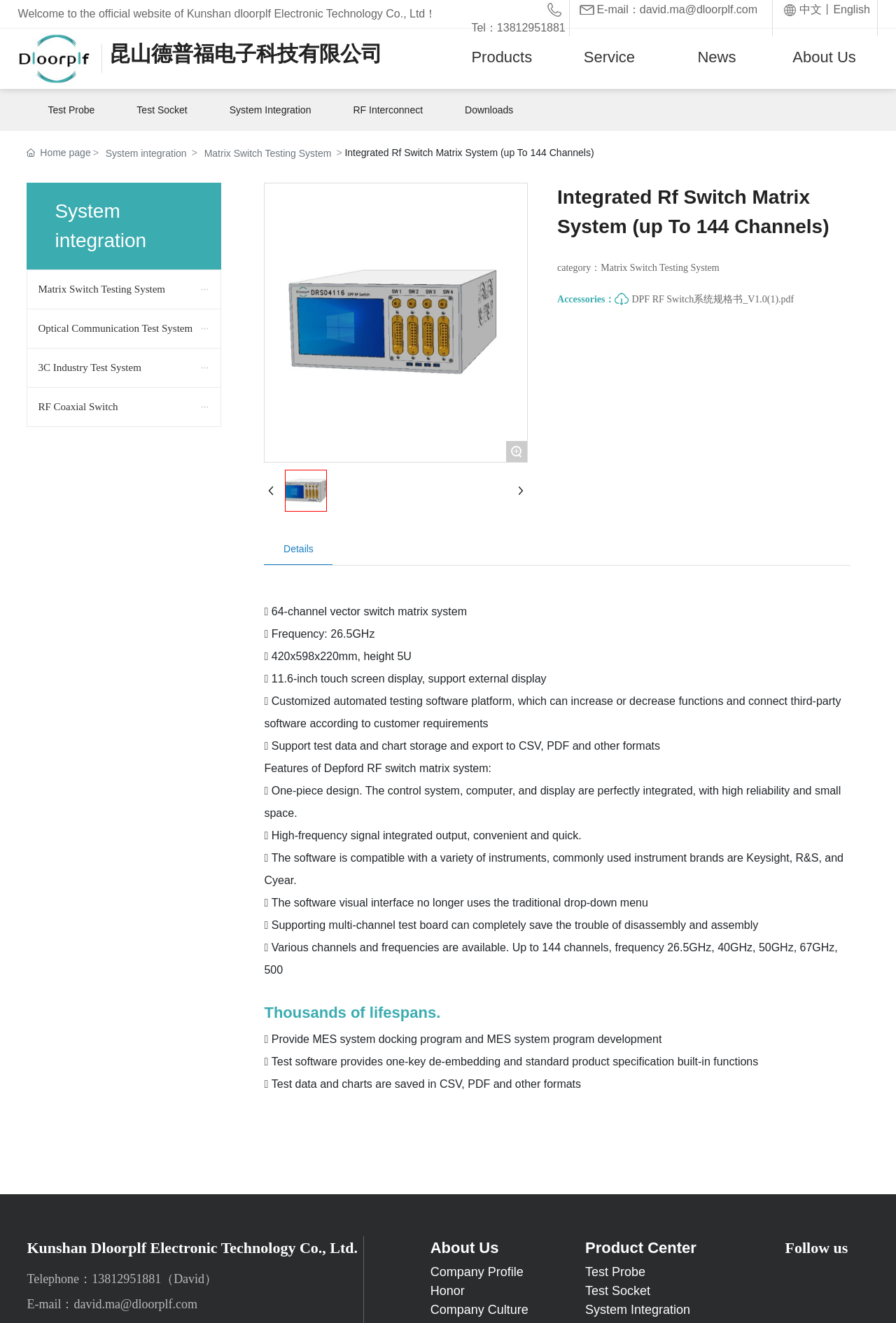Please answer the following question using a single word or phrase: 
What is the product category?

Matrix Switch Testing System